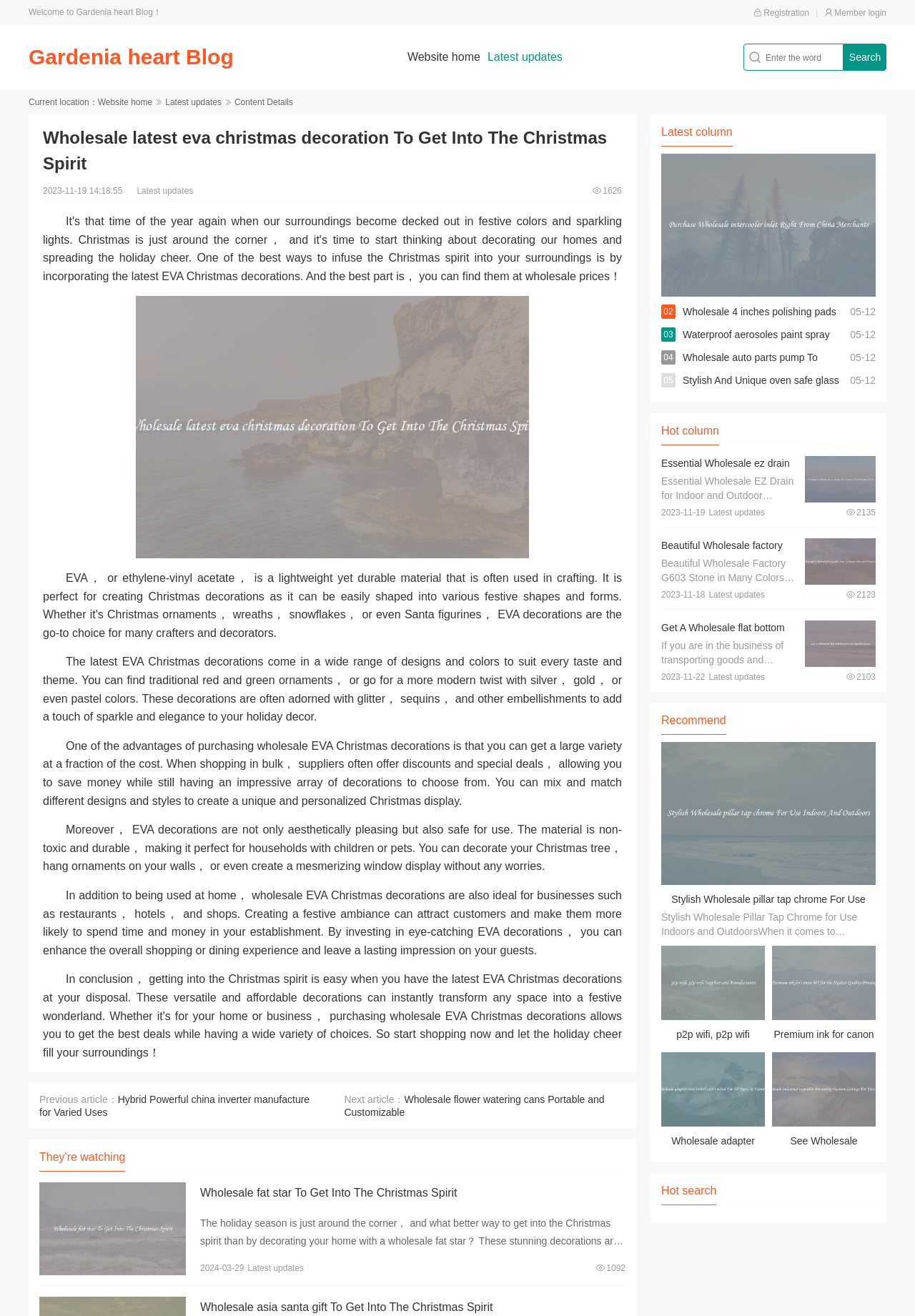Determine the bounding box coordinates for the HTML element mentioned in the following description: "Contact". The coordinates should be a list of four floats ranging from 0 to 1, represented as [left, top, right, bottom].

None